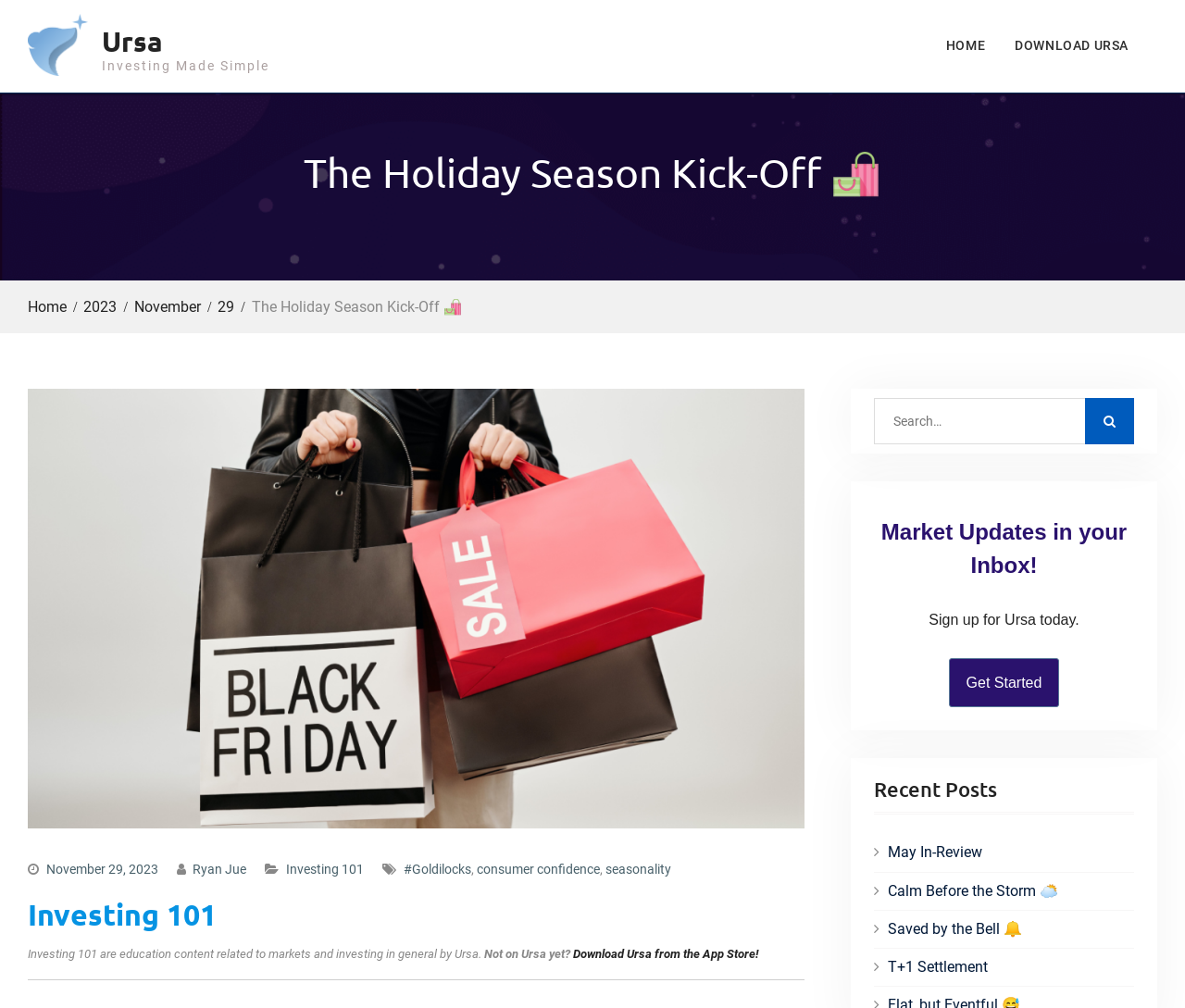Determine the bounding box coordinates of the clickable element to complete this instruction: "Read the 'Investing 101' article". Provide the coordinates in the format of four float numbers between 0 and 1, [left, top, right, bottom].

[0.023, 0.888, 0.679, 0.927]